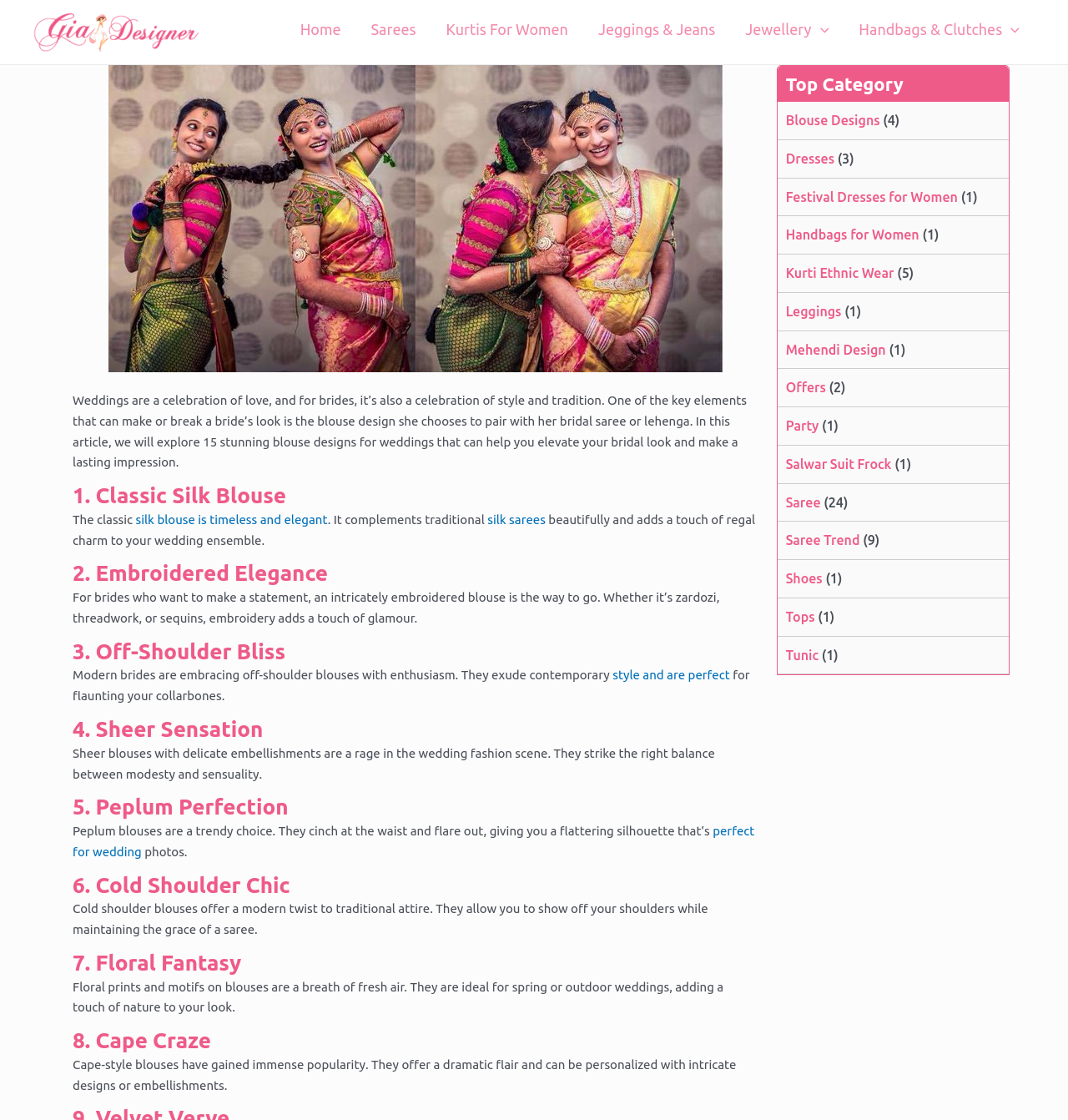Please give a succinct answer using a single word or phrase:
What is the website about?

Wedding blouse designs